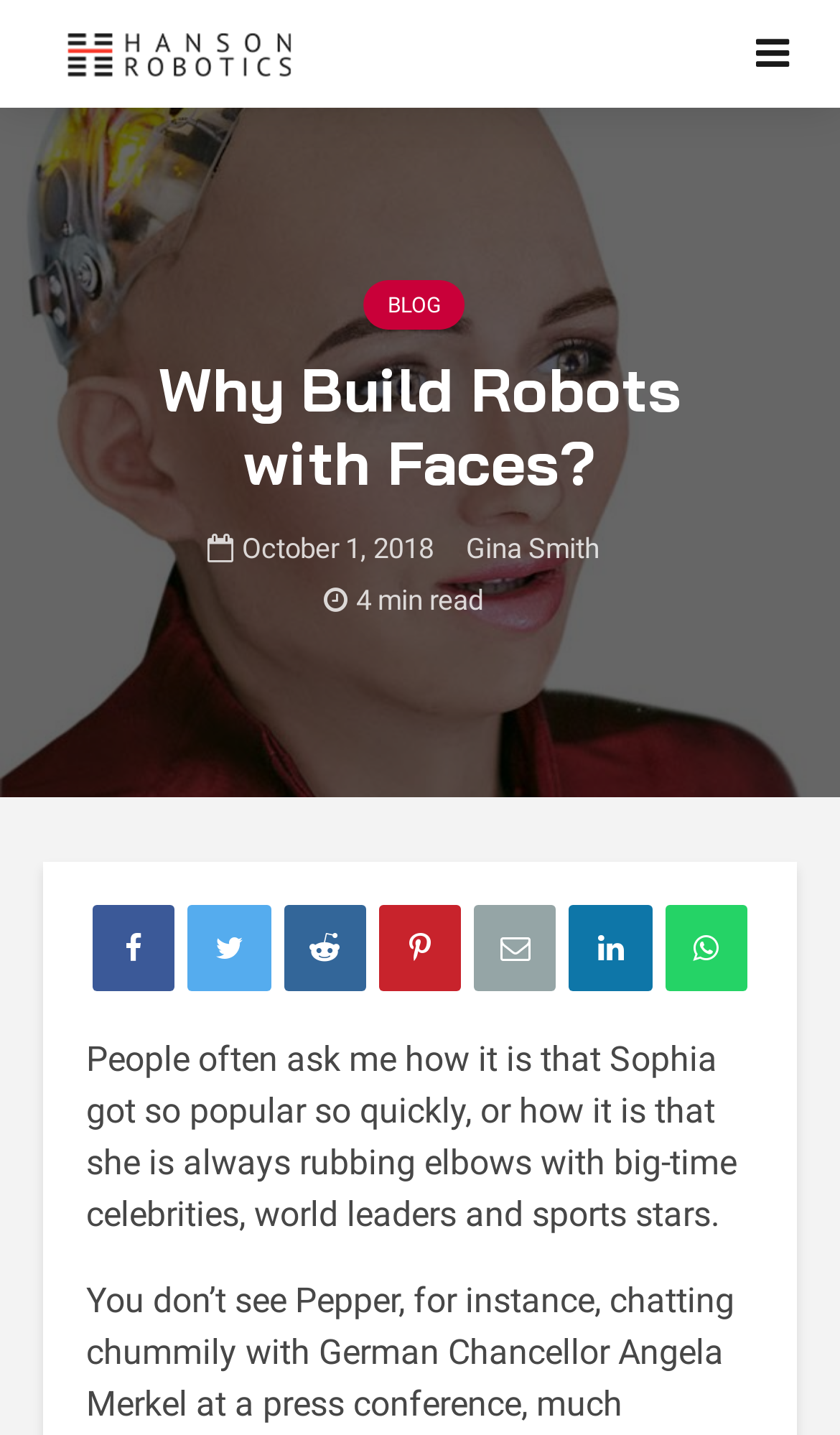Who is the author of the blog post?
Give a detailed and exhaustive answer to the question.

The webpage contains a link element with the text 'Gina Smith', which suggests that Gina Smith is the author of the blog post.